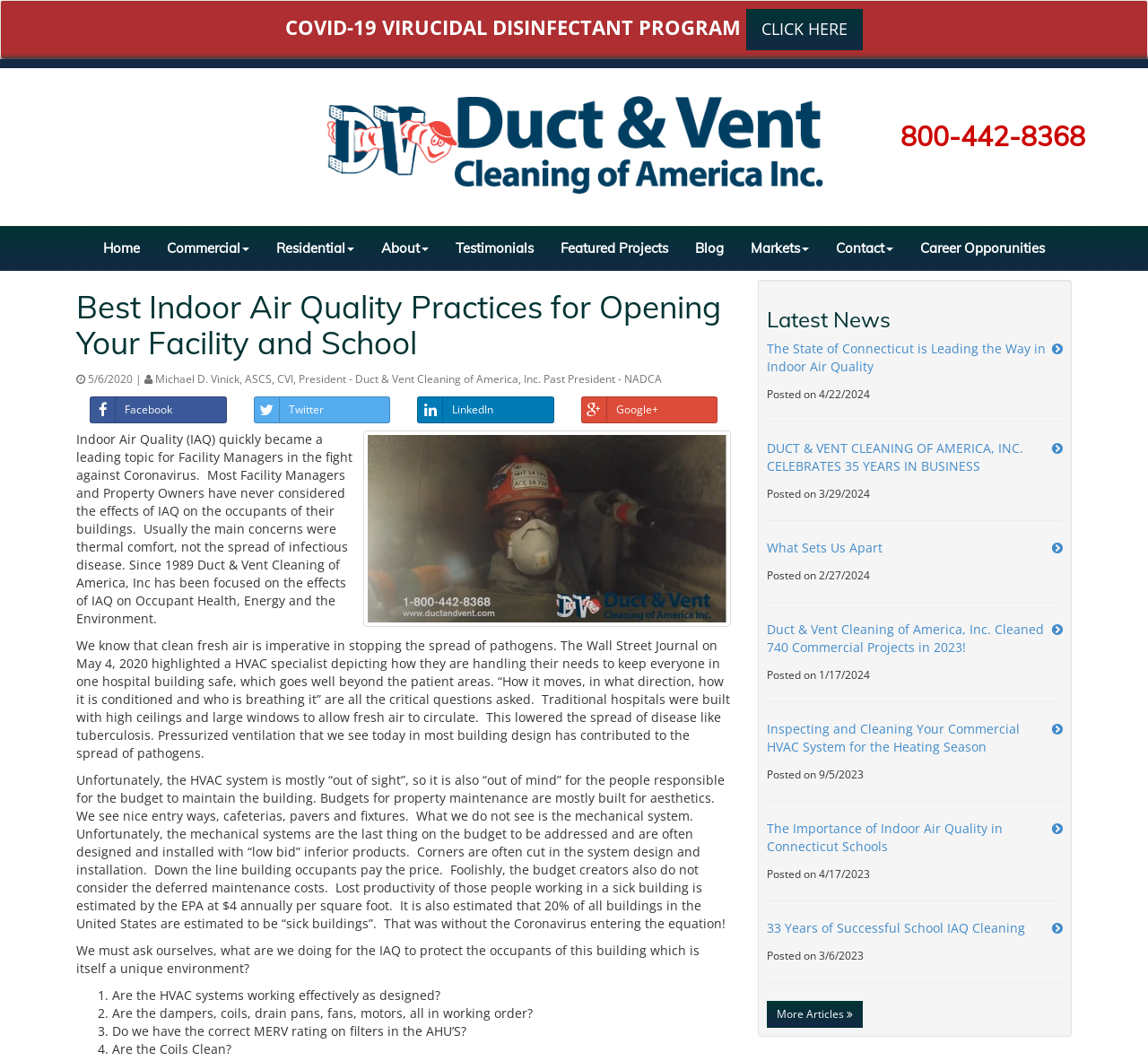Find the bounding box of the web element that fits this description: "Where to Pitch".

None